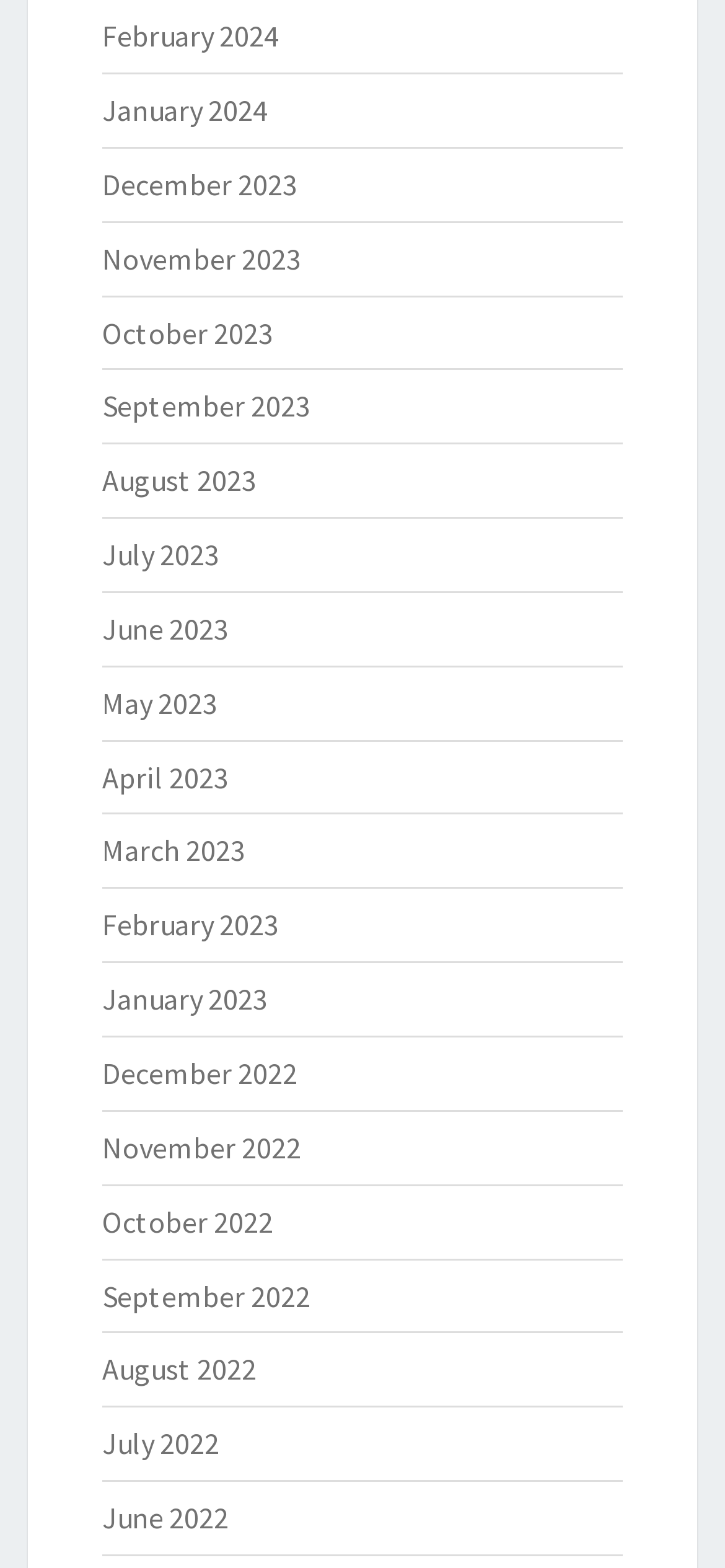Provide the bounding box coordinates of the HTML element this sentence describes: "Sima Fun". The bounding box coordinates consist of four float numbers between 0 and 1, i.e., [left, top, right, bottom].

None